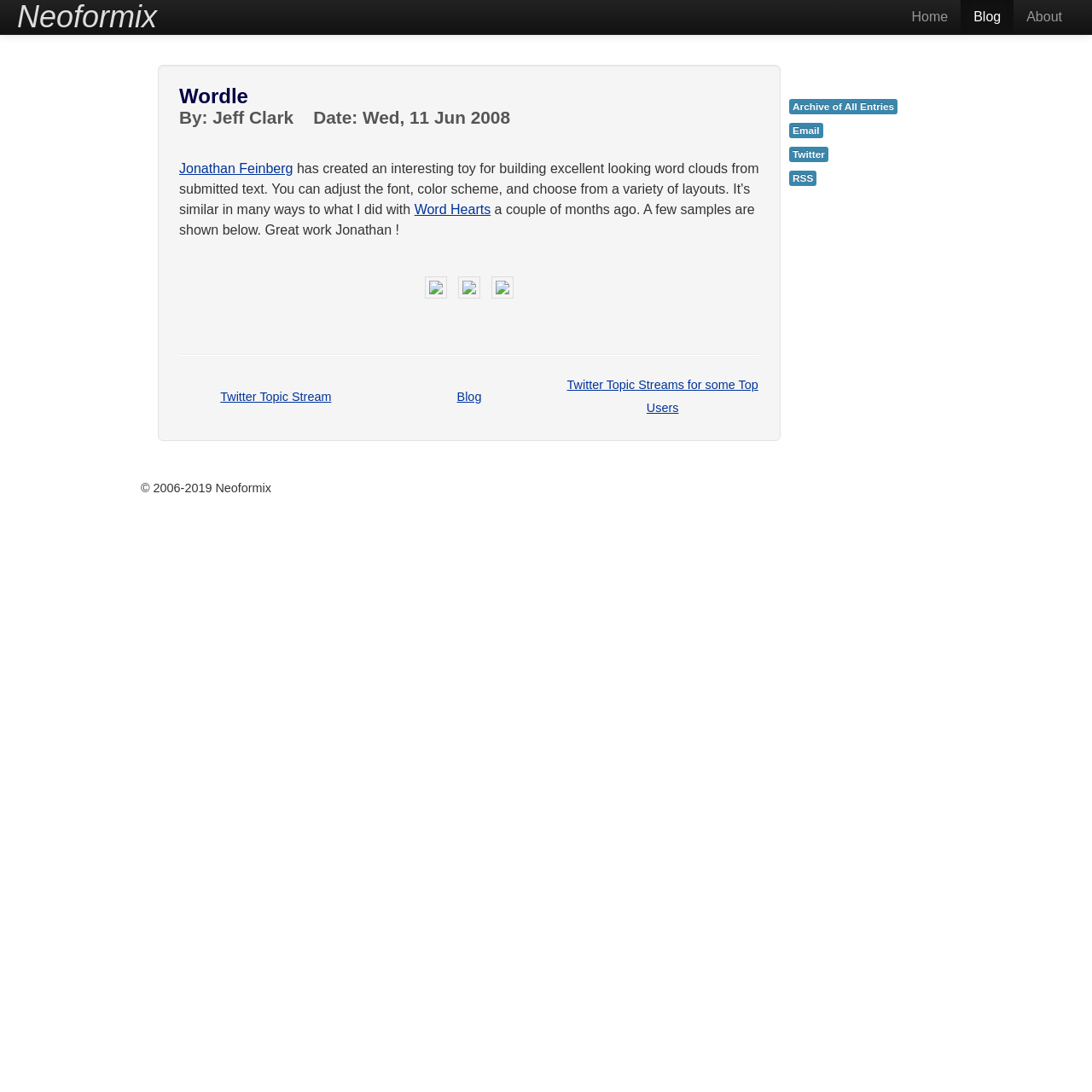Please answer the following question using a single word or phrase: 
What is the name of the company that owns the copyright of the website?

Neoformix